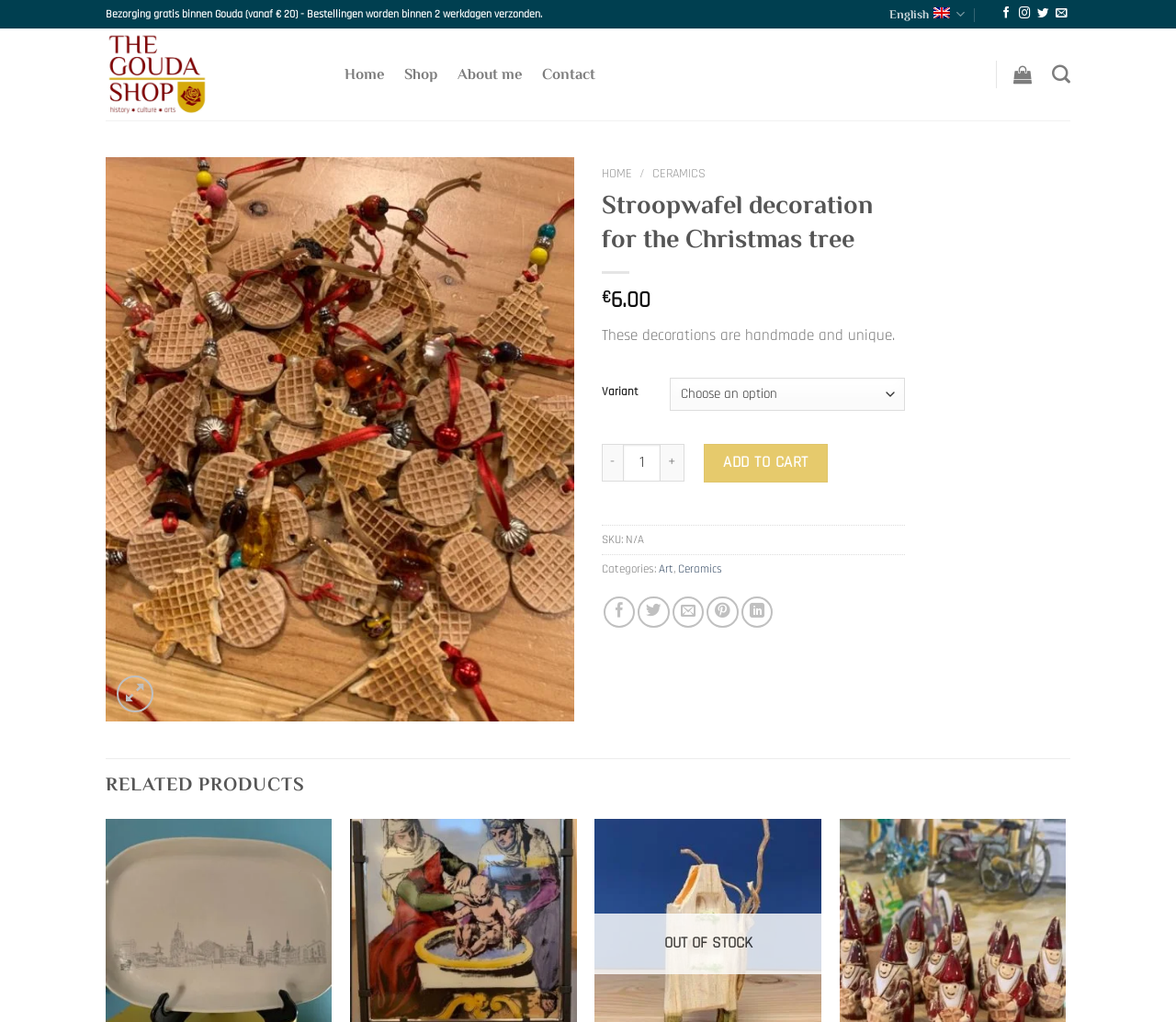Specify the bounding box coordinates of the area to click in order to execute this command: 'View related products'. The coordinates should consist of four float numbers ranging from 0 to 1, and should be formatted as [left, top, right, bottom].

[0.09, 0.743, 0.91, 0.792]